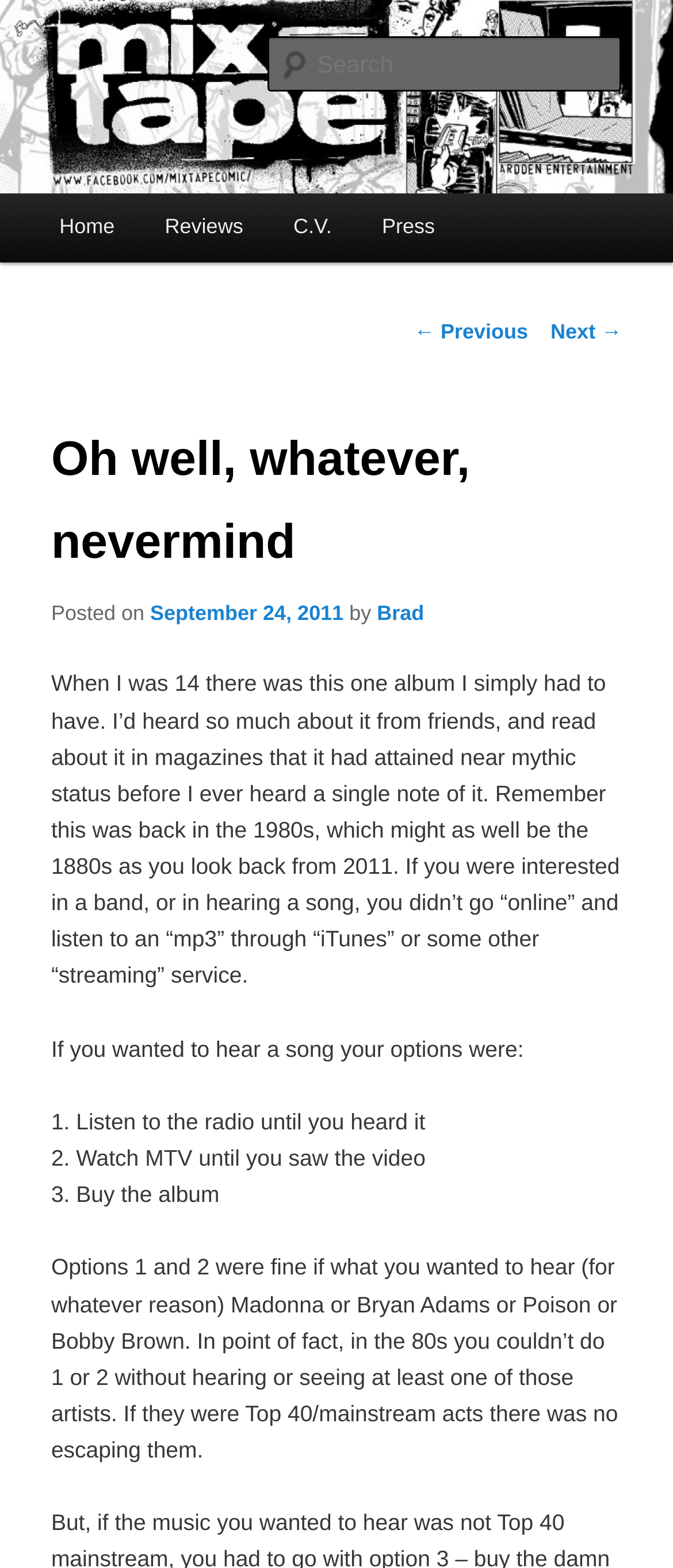Please identify the bounding box coordinates of the element on the webpage that should be clicked to follow this instruction: "Read the post". The bounding box coordinates should be given as four float numbers between 0 and 1, formatted as [left, top, right, bottom].

[0.076, 0.25, 0.924, 0.381]